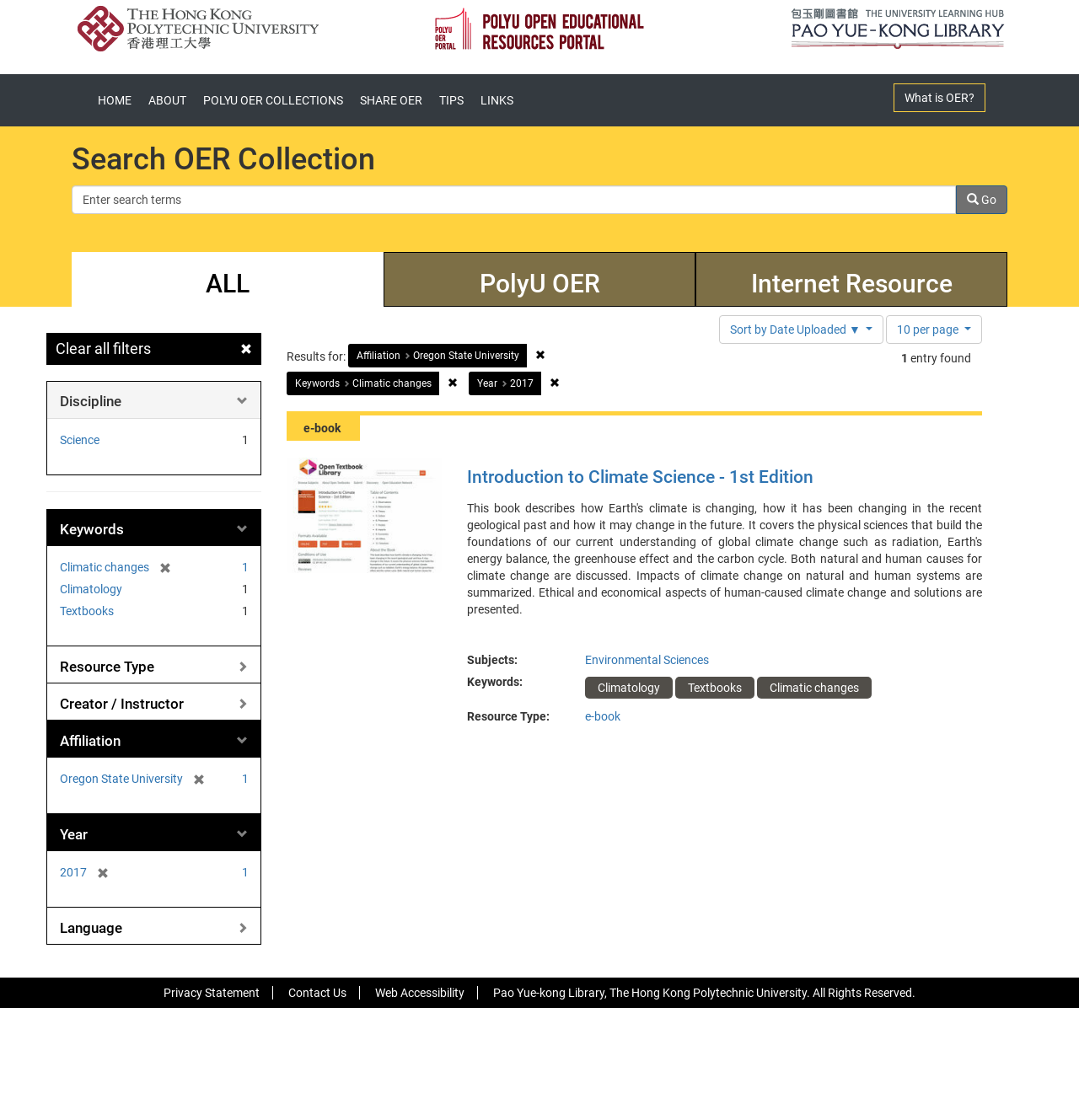Using the format (top-left x, top-left y, bottom-right x, bottom-right y), provide the bounding box coordinates for the described UI element. All values should be floating point numbers between 0 and 1: LINKS

[0.441, 0.071, 0.48, 0.108]